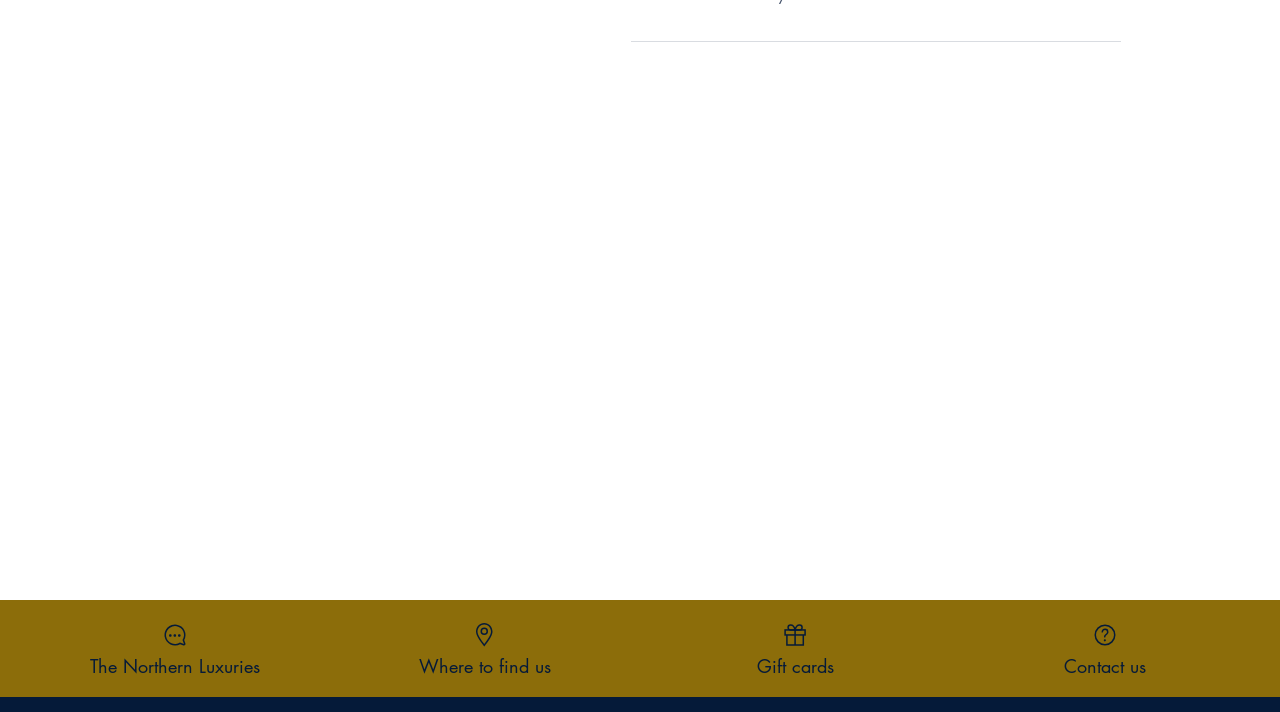Respond to the question below with a concise word or phrase:
What is the title of the section with links to sneakers?

You may also like